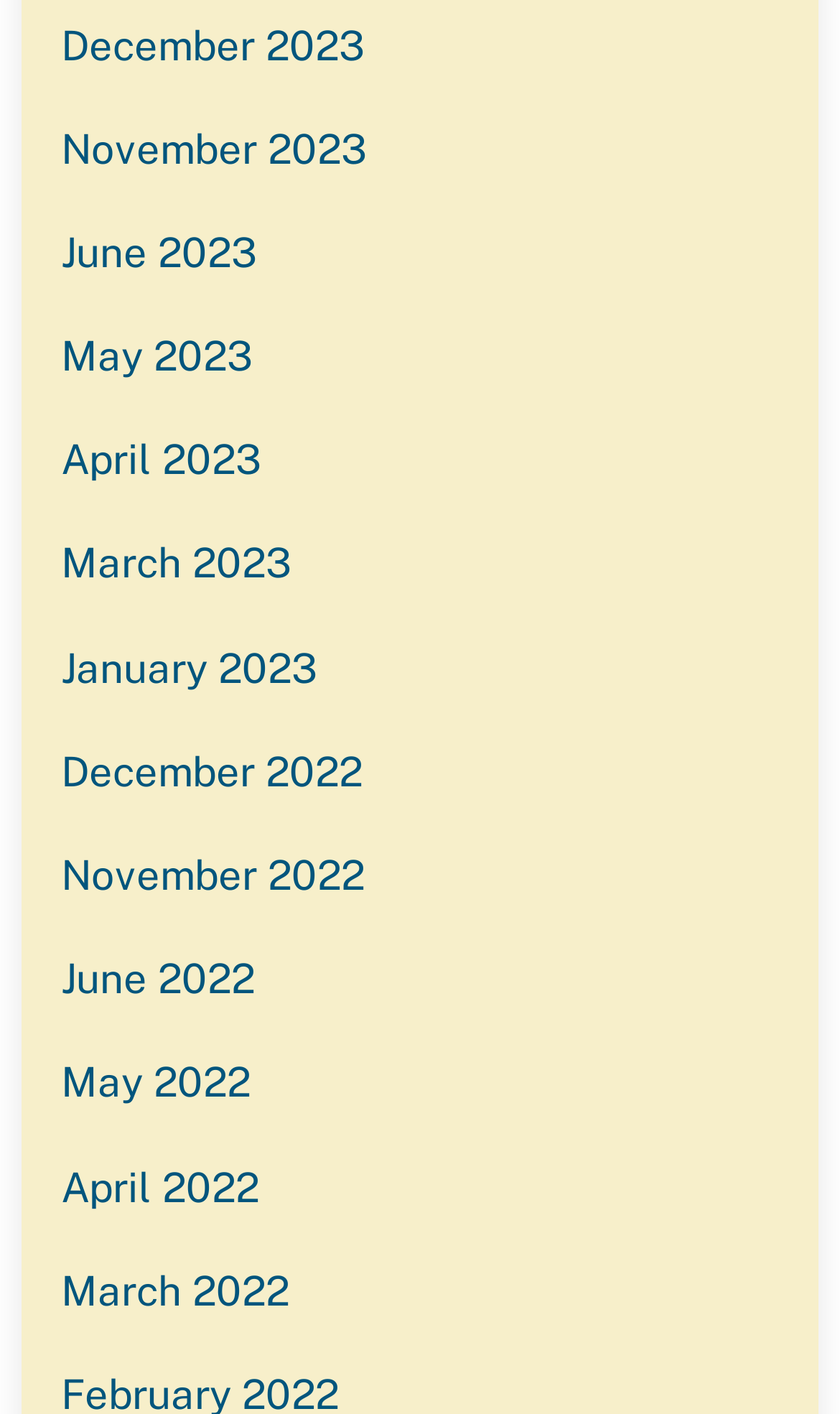What is the latest month listed?
Look at the image and answer the question using a single word or phrase.

December 2023